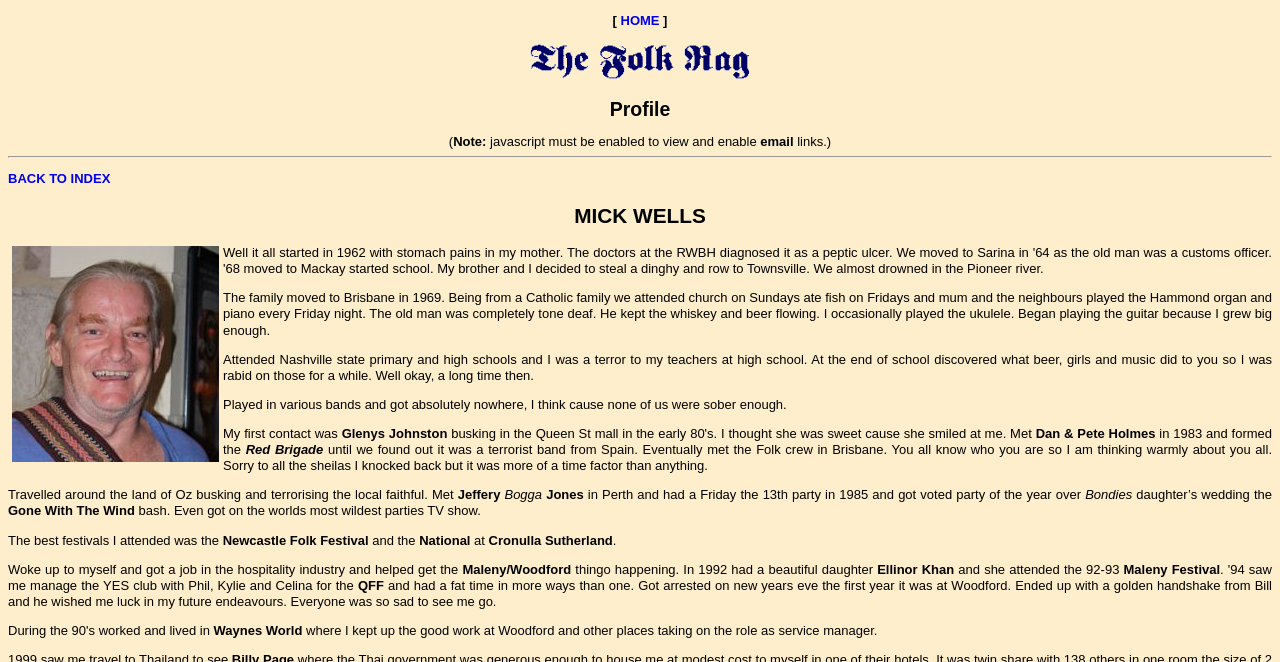Describe every aspect of the webpage comprehensively.

The webpage is a profile page for Mick Wells, with a title "Mick Wells Profile" at the top. Below the title, there is a navigation menu with links to "HOME" and an image of "THE FOLK RAG". 

The main content of the page is divided into sections, with a heading "Profile" at the top. The first section starts with a note about enabling JavaScript to view and enable email links. 

Below this note, there is a link to "BACK TO INDEX" on the left side, and a heading "MICK WELLS" on the right side, accompanied by an image of Mick Wells. 

The main content of the profile is a long text that describes Mick Wells' life, including his childhood, education, and career. The text is divided into paragraphs, each describing a different period or aspect of his life. 

Throughout the text, there are mentions of various people, places, and events, such as his family, schools, bands, and festivals. There are also mentions of his work in the hospitality industry and his daughter Ellinor Khan. 

The text is written in a casual, conversational tone, with a touch of humor. The page does not have any clear sections or subheadings, but the text is organized in a way that makes it easy to follow Mick Wells' life story.